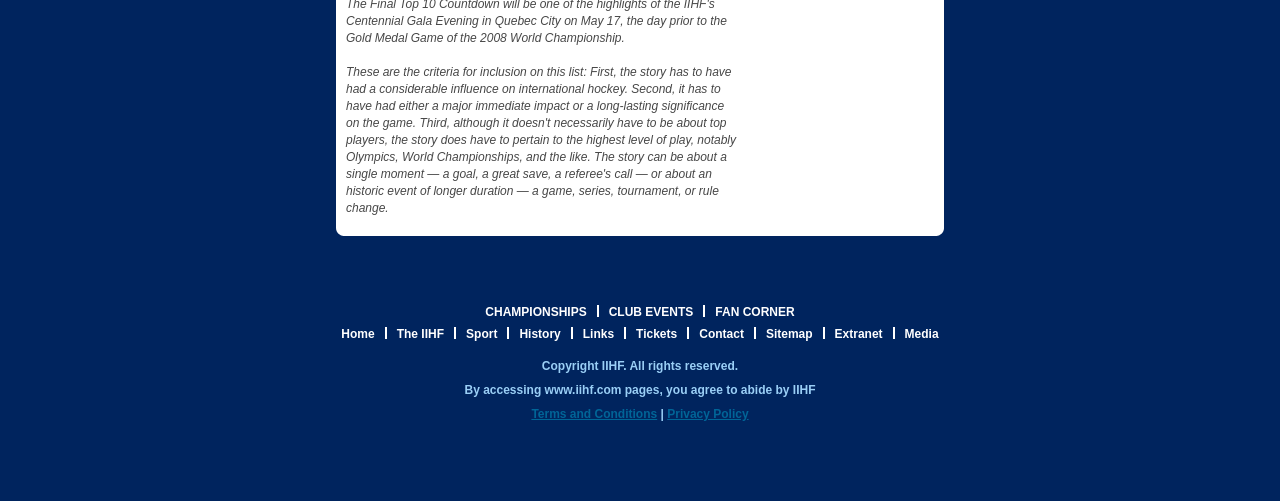Please respond to the question with a concise word or phrase:
What is the last link in the bottom navigation menu?

Media